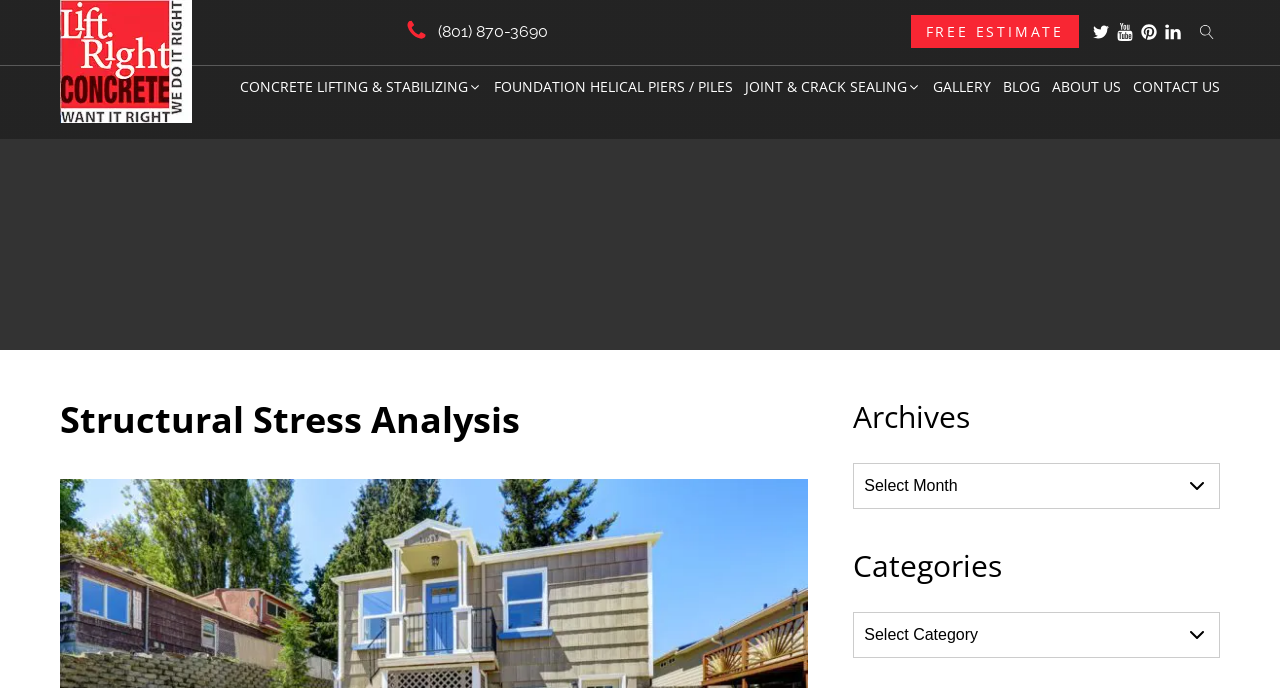Create a detailed summary of all the visual and textual information on the webpage.

This webpage is about Lift Right Concrete LLC, a company that specializes in structural stress analysis, concrete lifting, and stabilizing. At the top left corner, there is a logo of Lift Right Concrete, accompanied by a phone number and a "FREE ESTIMATE" button. On the top right corner, there are social media links to Twitter, YouTube, Pinterest, and LinkedIn.

Below the top section, there is a navigation menu with links to different services offered by the company, including concrete lifting and stabilizing, foundation helical piers and piles, joint and crack sealing, a gallery, blog, about us, and contact us. Each link has an arrow icon next to it, indicating that there are submenus or dropdowns.

The main content of the webpage is divided into two sections. On the left side, there is a heading "Structural Stress Analysis" followed by some text, which is not specified in the accessibility tree. On the right side, there are two headings, "Archives" and "Categories", each with a dropdown menu. The "Archives" dropdown menu is not expanded, while the "Categories" dropdown menu is not expanded either.

At the top right corner, there is a search button with a magnifier icon, allowing users to search for specific content on the webpage.